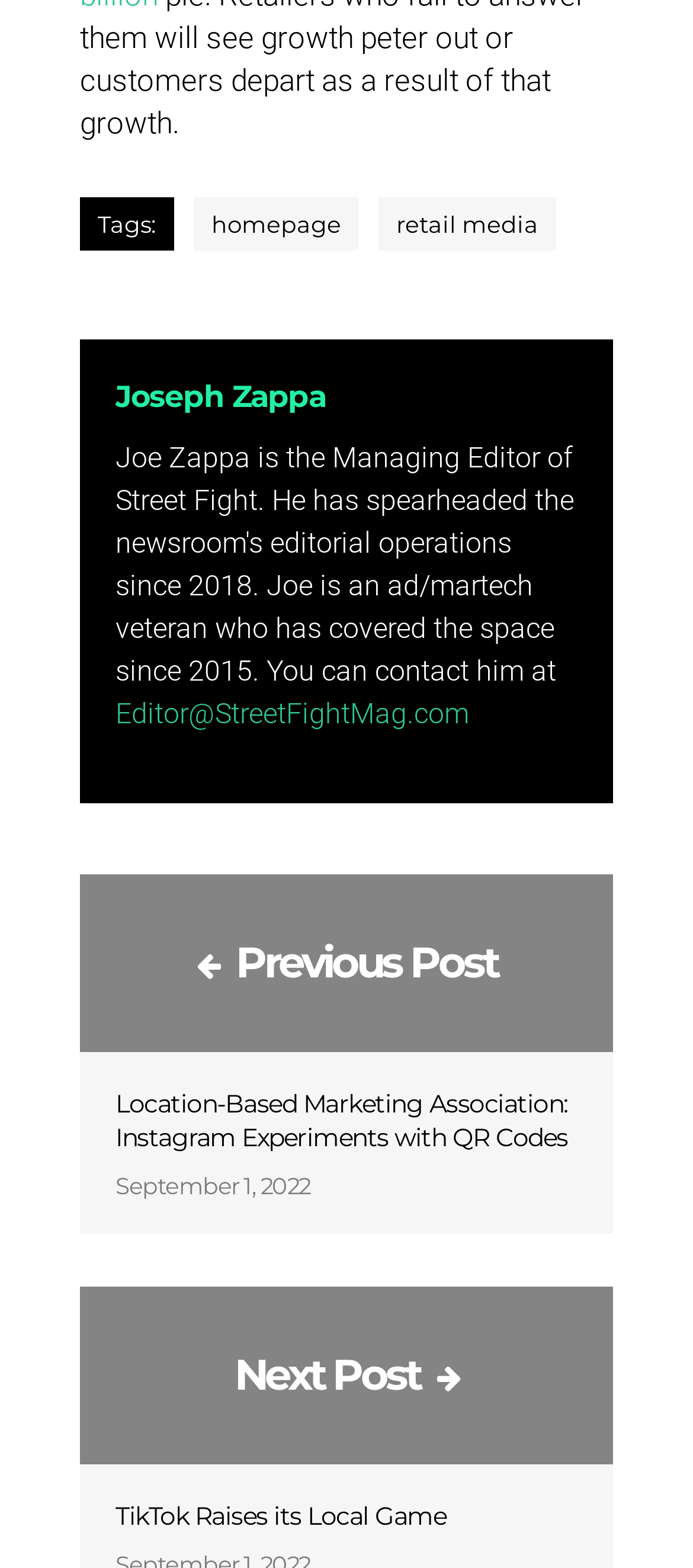Determine the bounding box coordinates of the clickable region to follow the instruction: "read the previous post".

[0.34, 0.597, 0.717, 0.63]